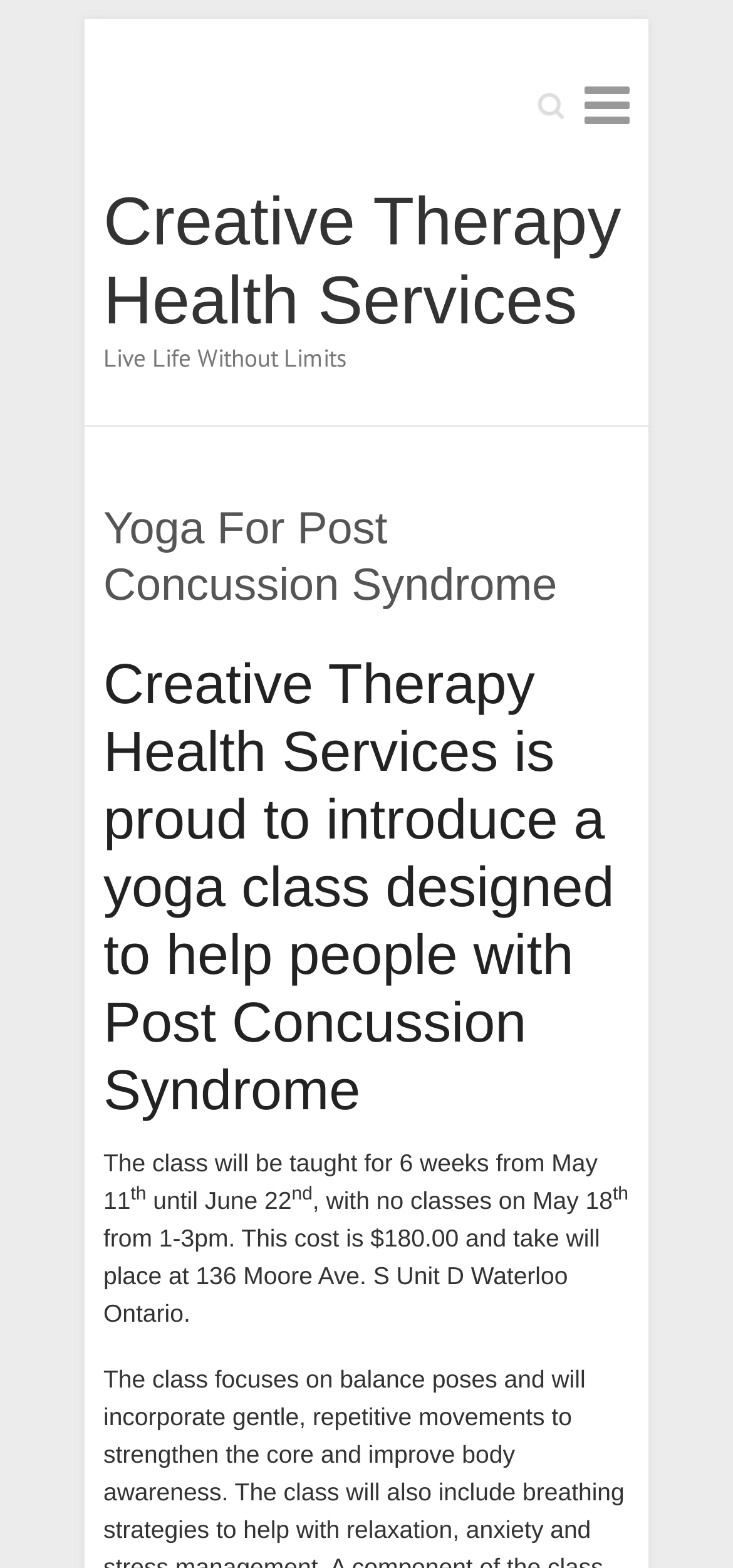Please provide a one-word or phrase answer to the question: 
What is the time of the yoga class?

1-3pm